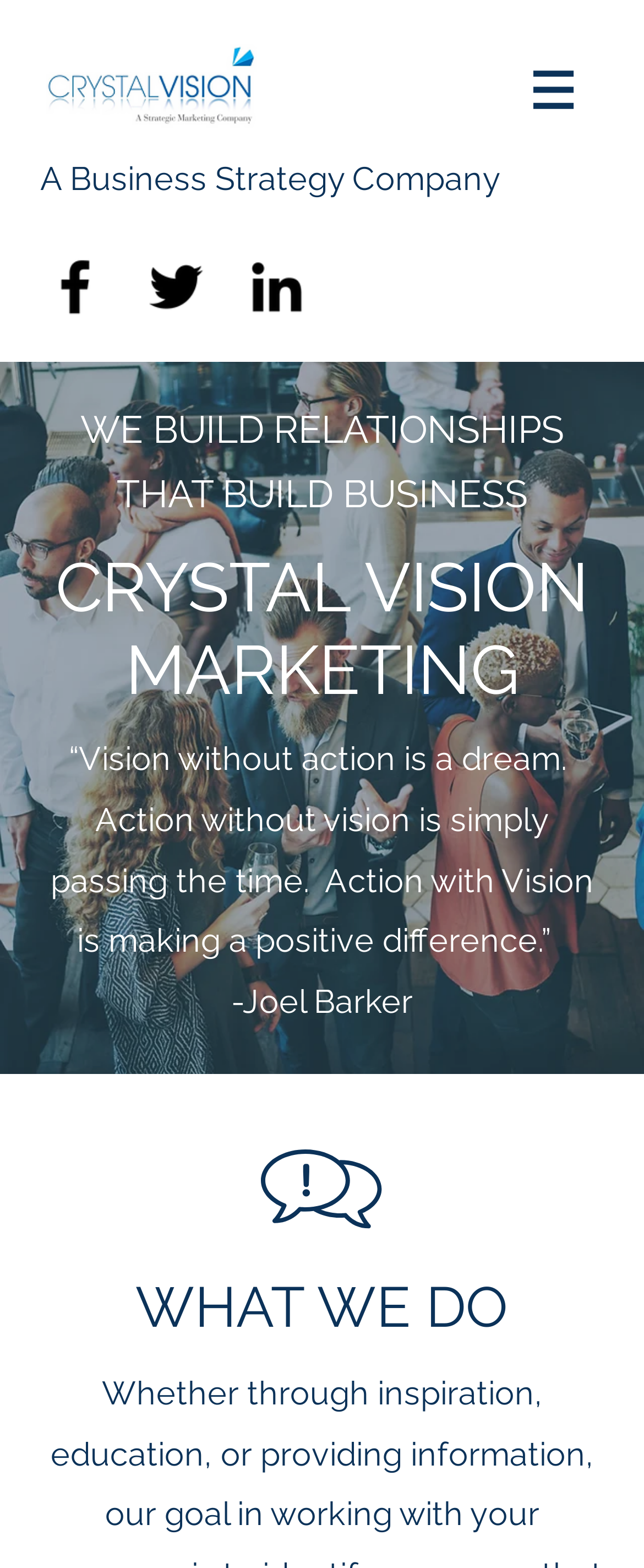What is the main service provided?
Answer the question with a single word or phrase derived from the image.

Business Strategy